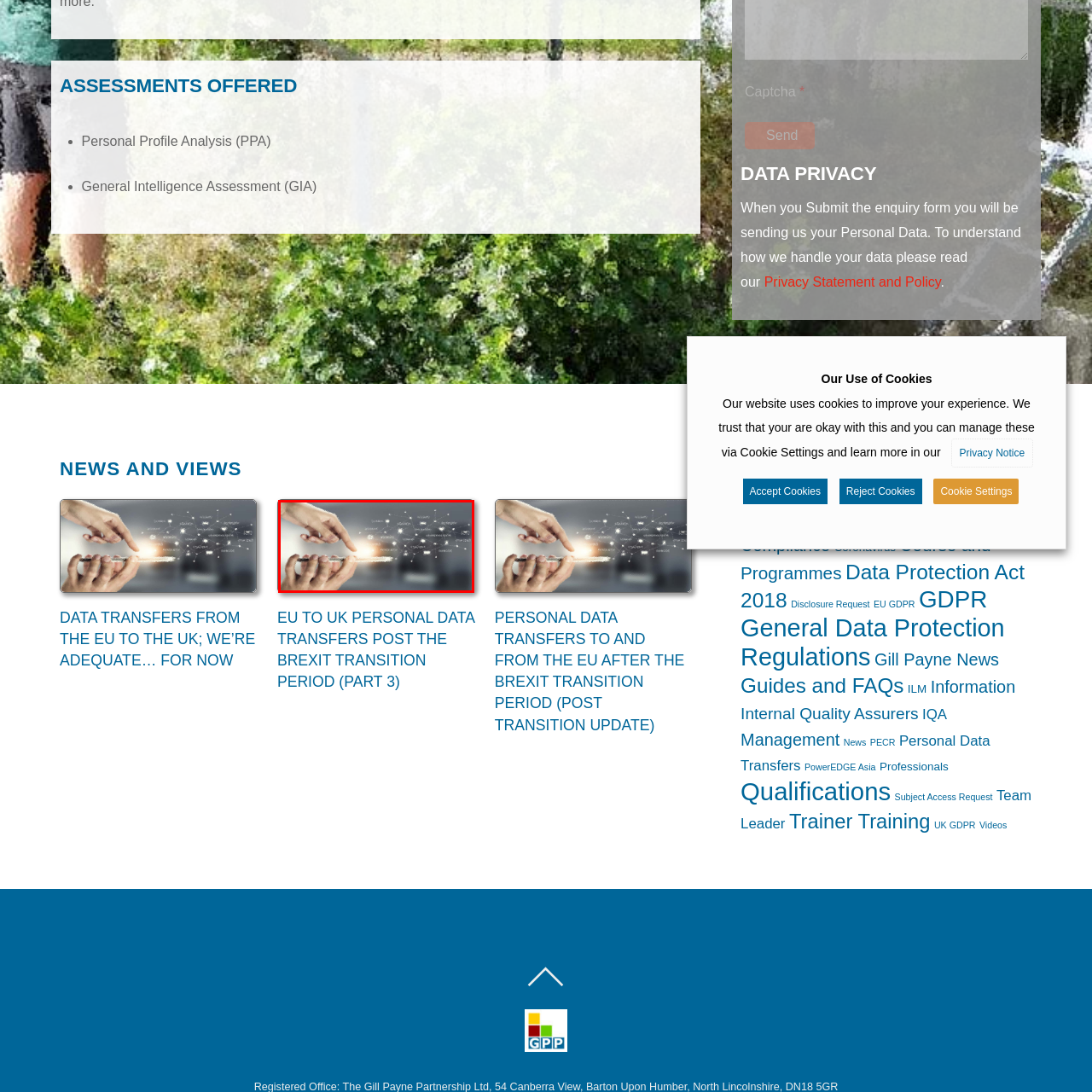Use the image within the highlighted red box to answer the following question with a single word or phrase:
What is represented by the glowing array of icons?

digital concepts